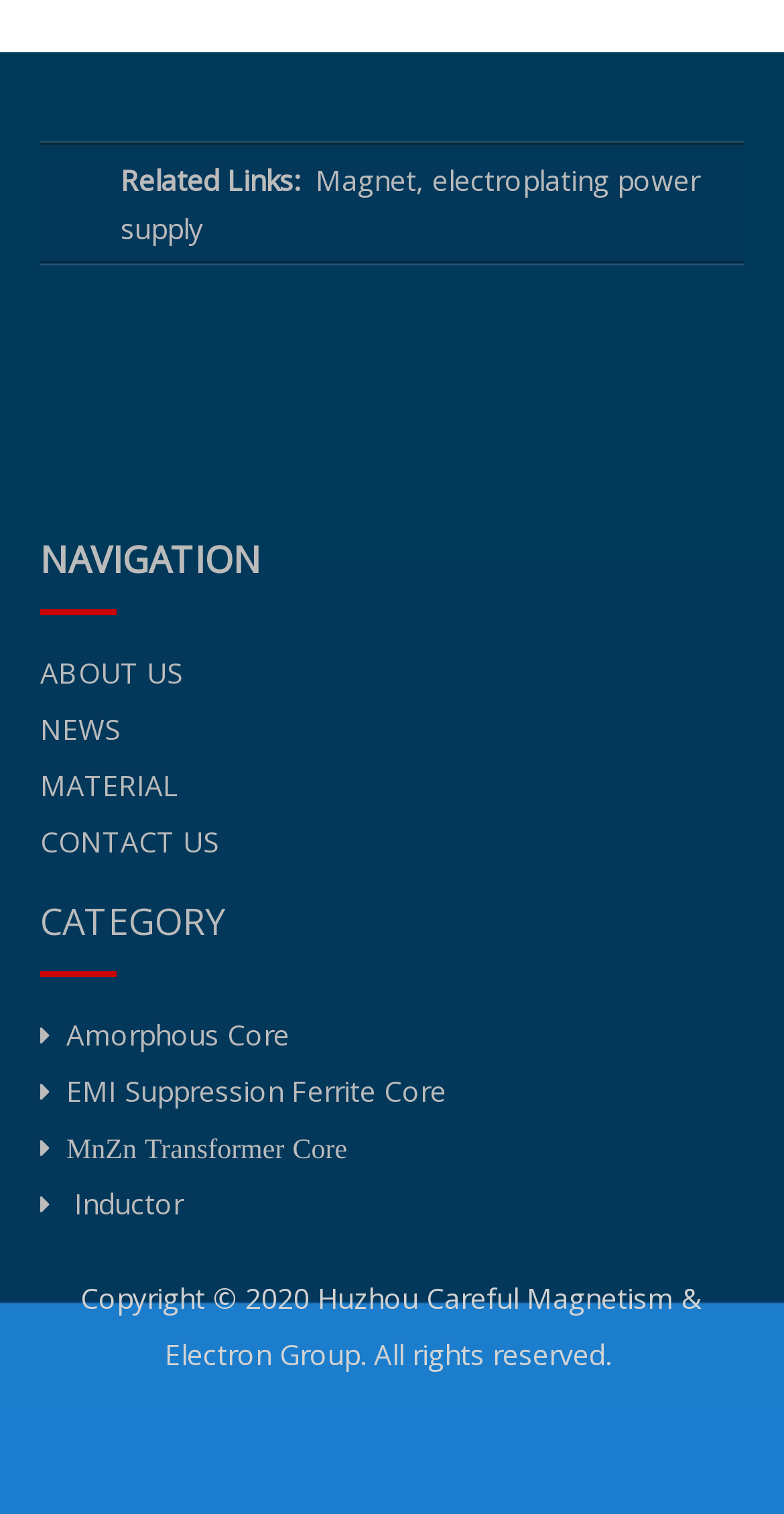Determine the bounding box coordinates of the region that needs to be clicked to achieve the task: "Visit lo".

[0.859, 0.934, 0.949, 0.98]